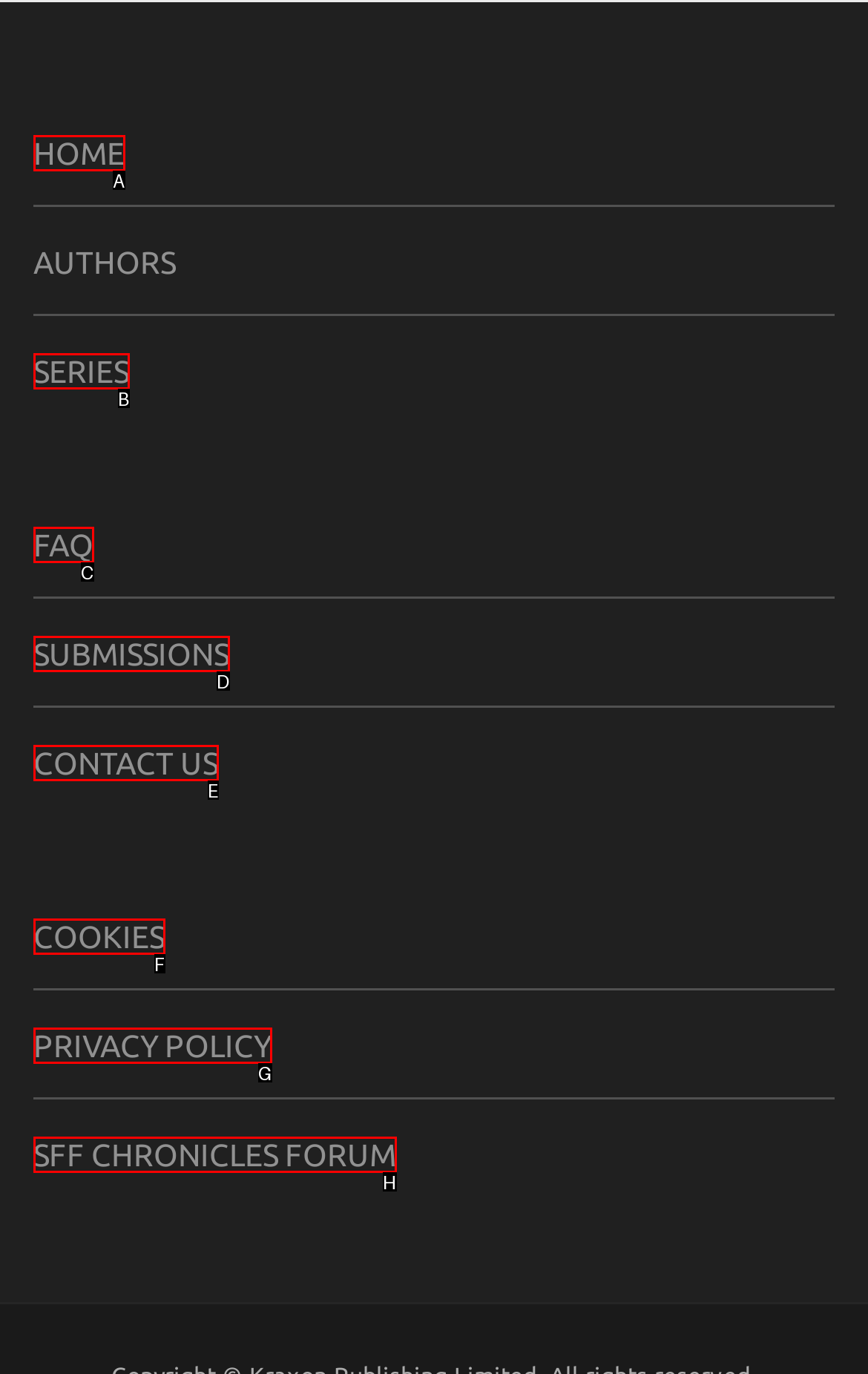Based on the description: SFF Chronicles Forum, select the HTML element that fits best. Provide the letter of the matching option.

H